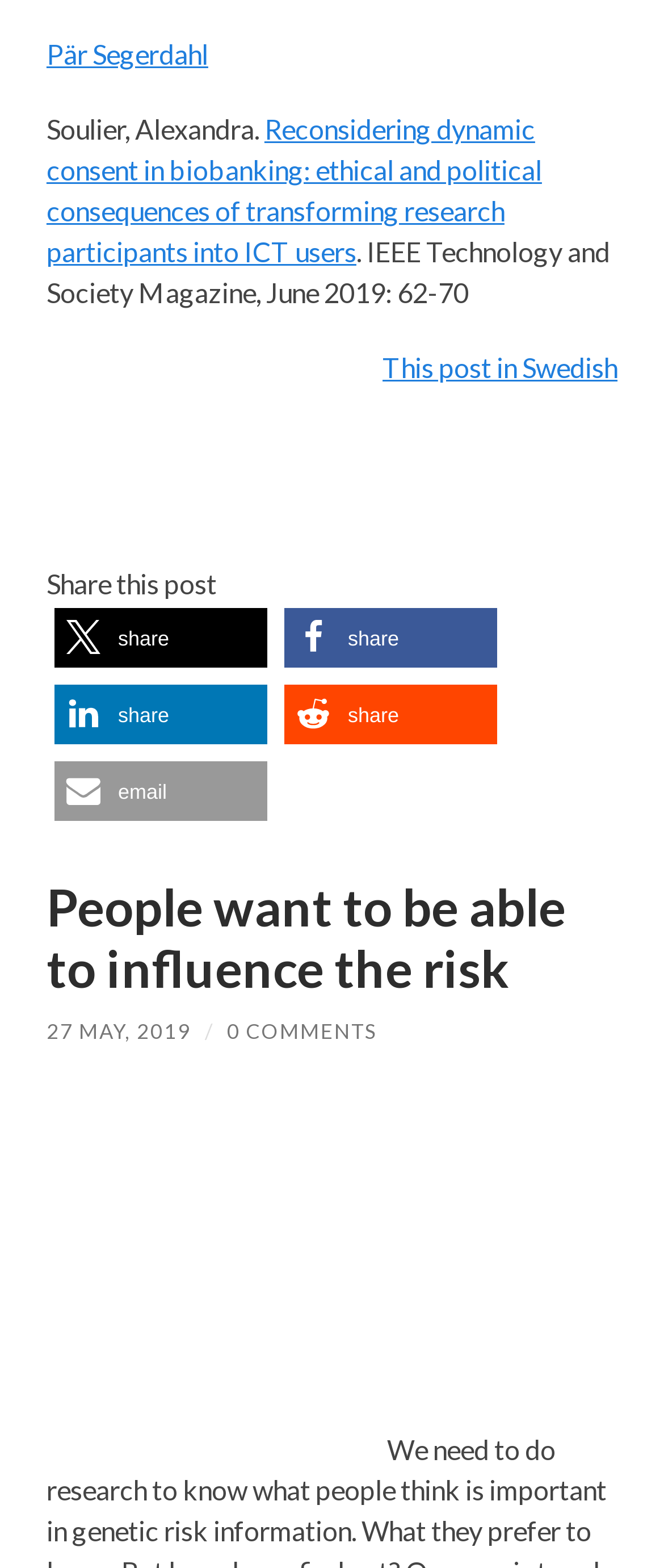Who is the author of the post?
Based on the image, provide your answer in one word or phrase.

Pär Segerdahl